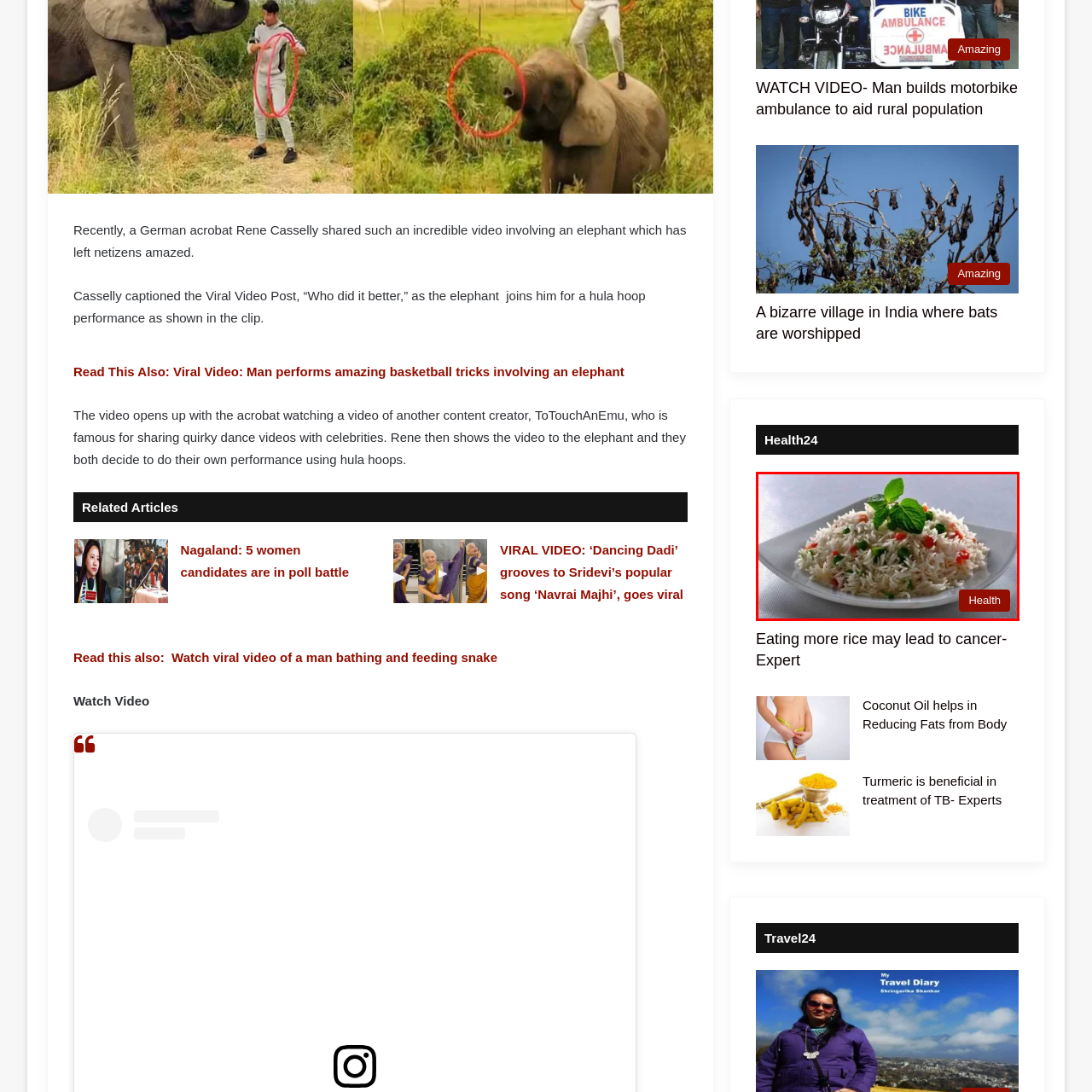Pay attention to the image inside the red rectangle, What is the purpose of the 'Health' label? Answer briefly with a single word or phrase.

To indicate a health-related article